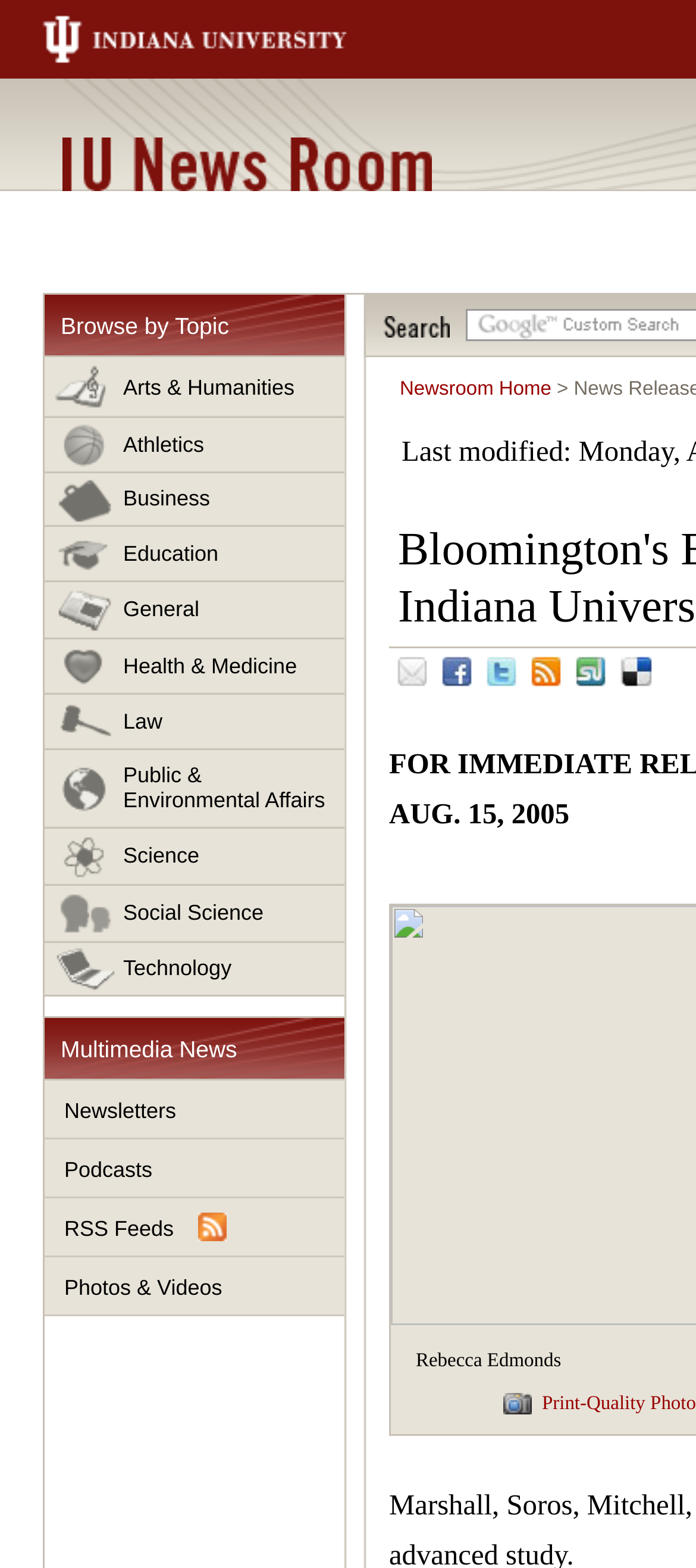Determine the main headline from the webpage and extract its text.

IU News Room